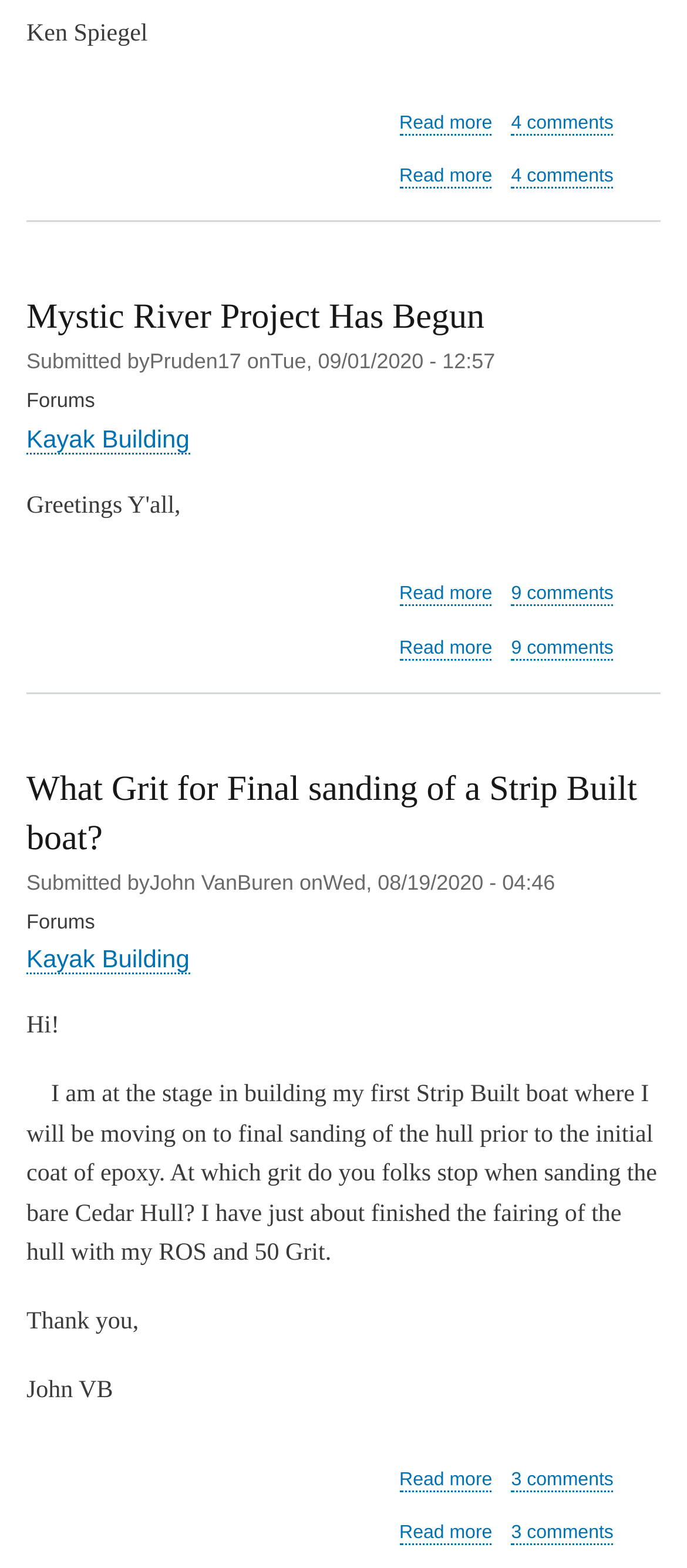Pinpoint the bounding box coordinates of the clickable element to carry out the following instruction: "Read more about Mystic River Project Has Begun."

[0.581, 0.372, 0.717, 0.387]